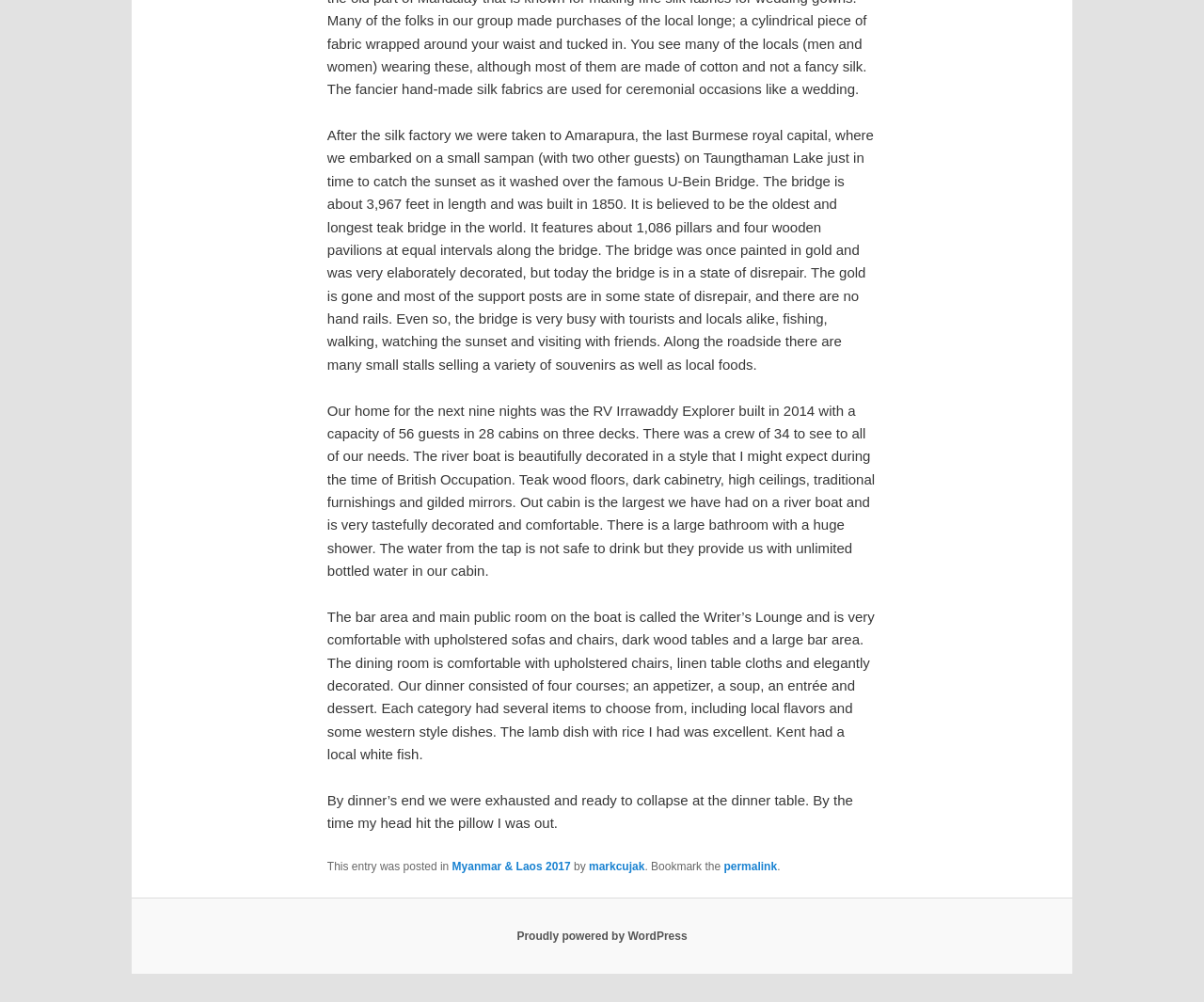What is the name of the lounge area on the boat?
Based on the image content, provide your answer in one word or a short phrase.

Writer's Lounge